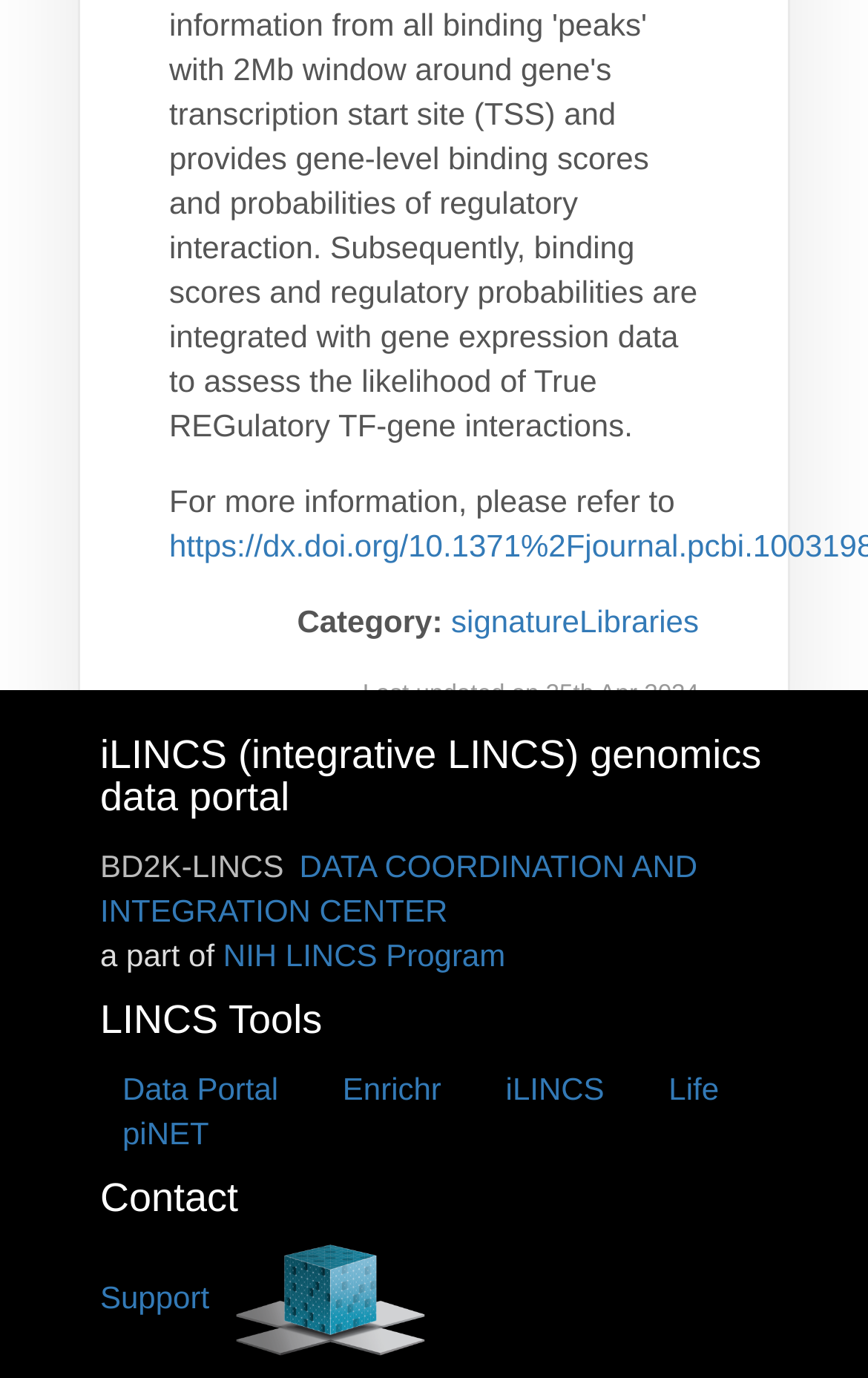Can you identify the bounding box coordinates of the clickable region needed to carry out this instruction: 'explore Enrichr'? The coordinates should be four float numbers within the range of 0 to 1, stated as [left, top, right, bottom].

[0.395, 0.777, 0.508, 0.803]